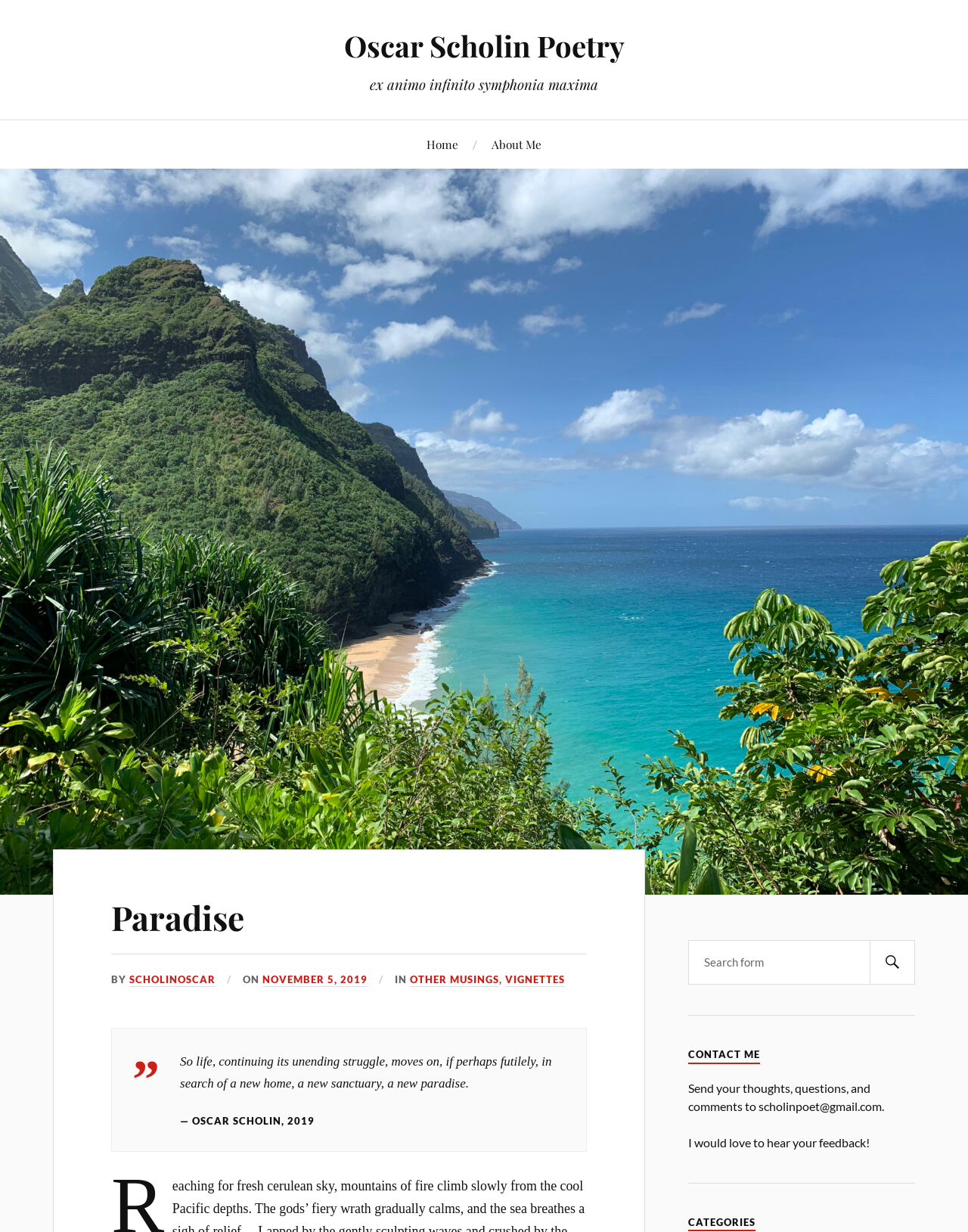Please answer the following question as detailed as possible based on the image: 
What is the purpose of the searchbox?

The searchbox is located at the bottom of the webpage, and it is likely used to search for content within the website. The searchbox is accompanied by a button with the text ' SEARCH', which suggests that it is used for searching purposes.